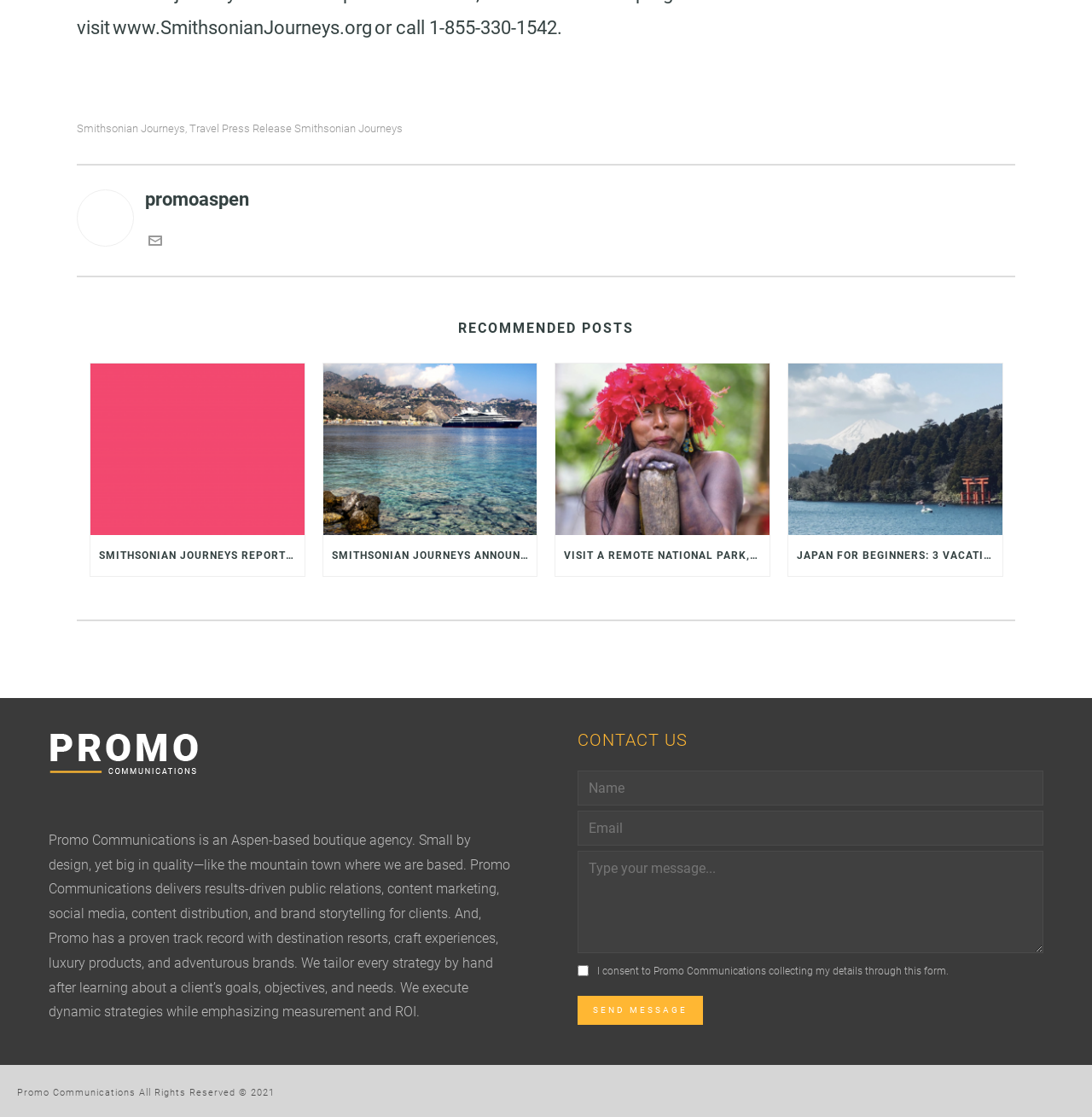Please locate the bounding box coordinates of the element that should be clicked to achieve the given instruction: "Send a message".

[0.529, 0.891, 0.644, 0.917]